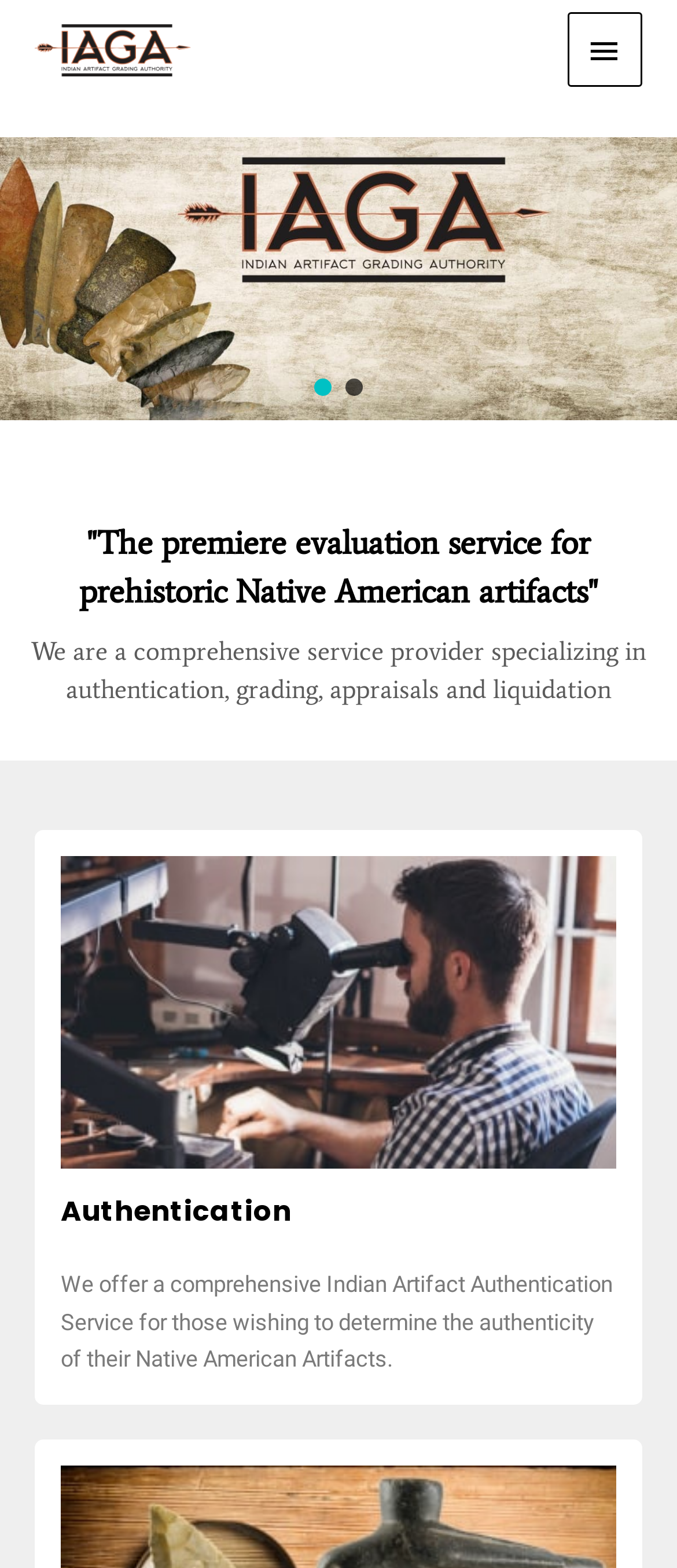What is the relationship between the image and the text on the webpage?
Please respond to the question thoroughly and include all relevant details.

The image is likely used to illustrate the services offered by the website, such as artifact authentication and appraisals. The text surrounding the image provides more information about these services, suggesting a complementary relationship between the image and the text.